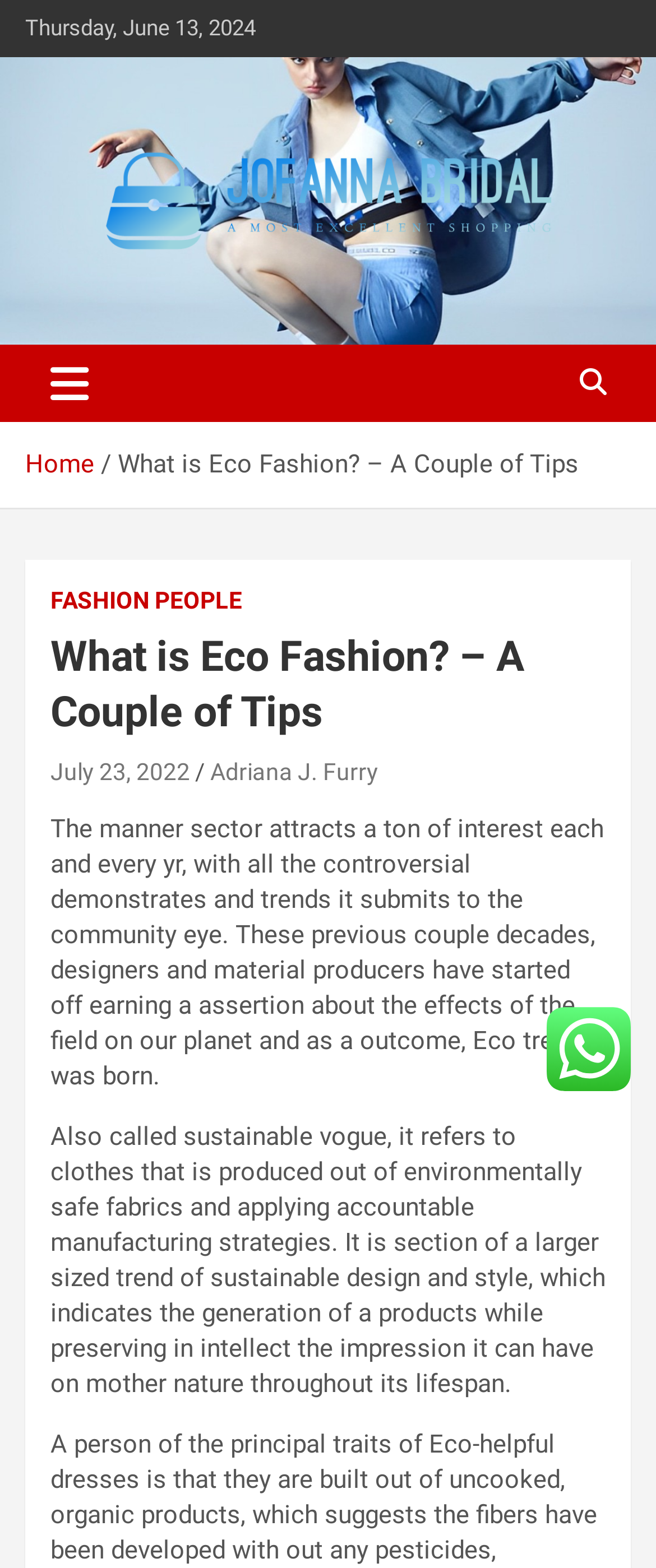Provide a one-word or one-phrase answer to the question:
What is the purpose of Eco fashion?

to reduce environmental impact